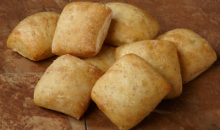What is the purpose of the Ciabattini rolls?
Answer the question with a single word or phrase derived from the image.

To enhance any meal or occasion